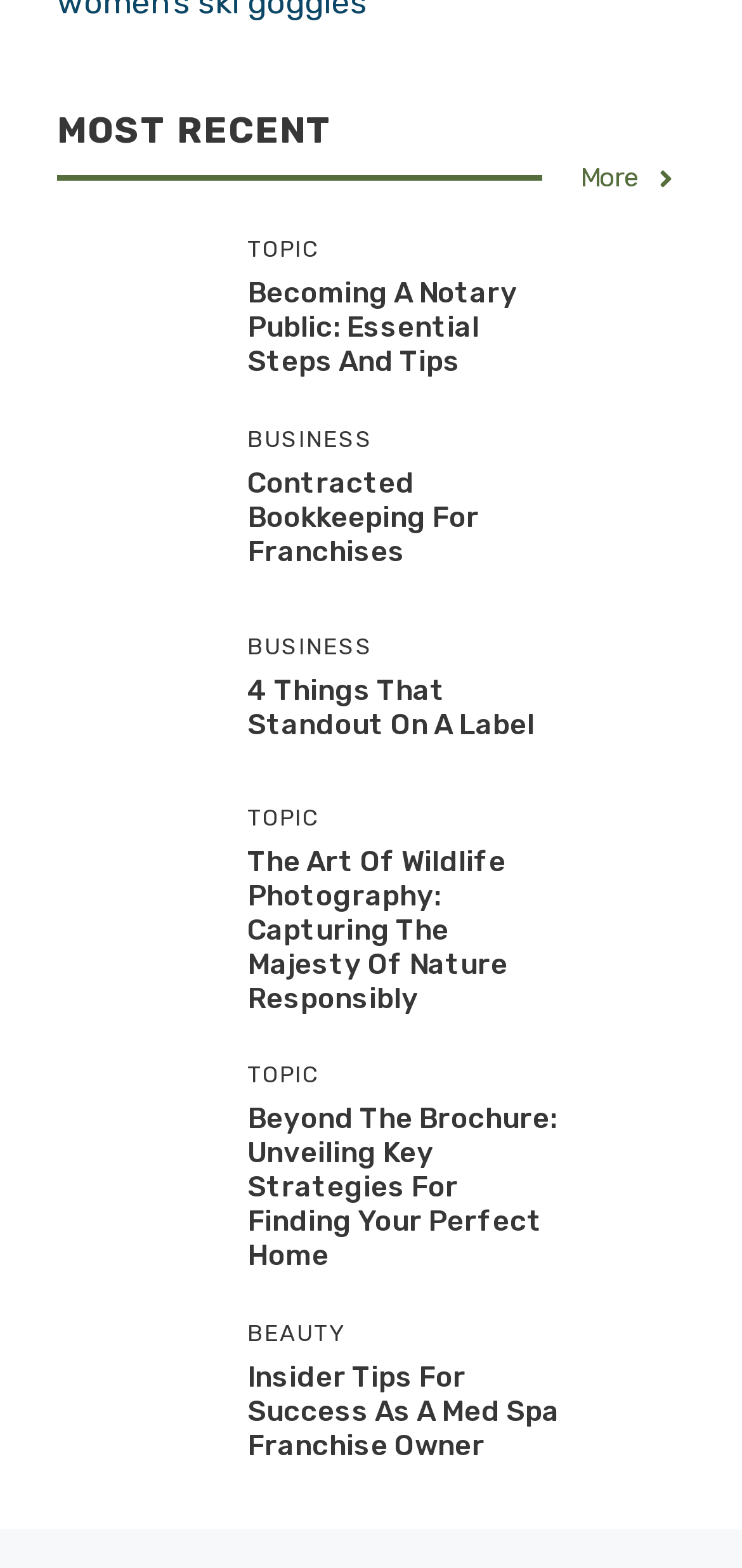Ascertain the bounding box coordinates for the UI element detailed here: "Contracted Bookkeeping for Franchises". The coordinates should be provided as [left, top, right, bottom] with each value being a float between 0 and 1.

[0.333, 0.297, 0.646, 0.362]